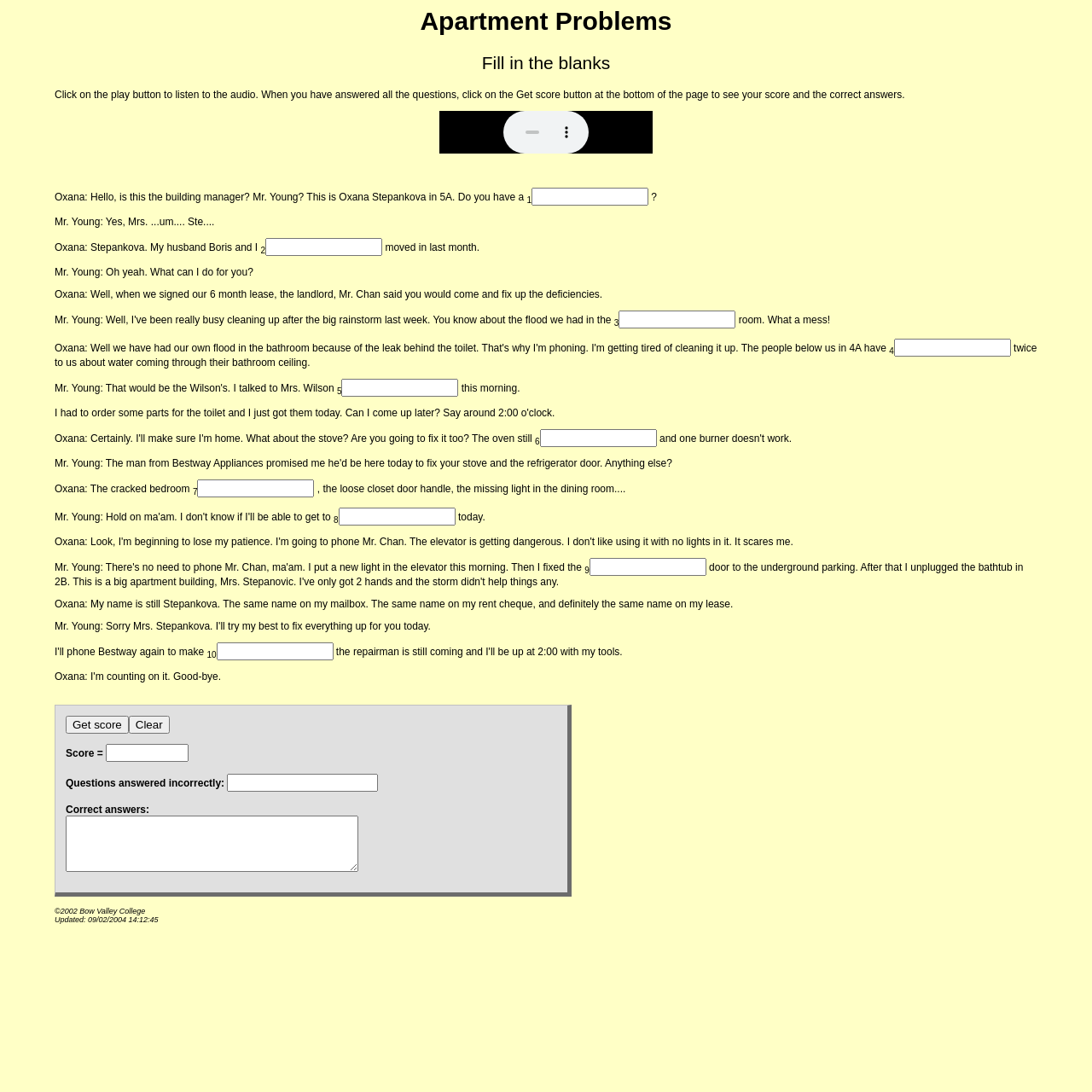Find the bounding box coordinates of the element you need to click on to perform this action: 'Get your score'. The coordinates should be represented by four float values between 0 and 1, in the format [left, top, right, bottom].

[0.06, 0.655, 0.118, 0.671]